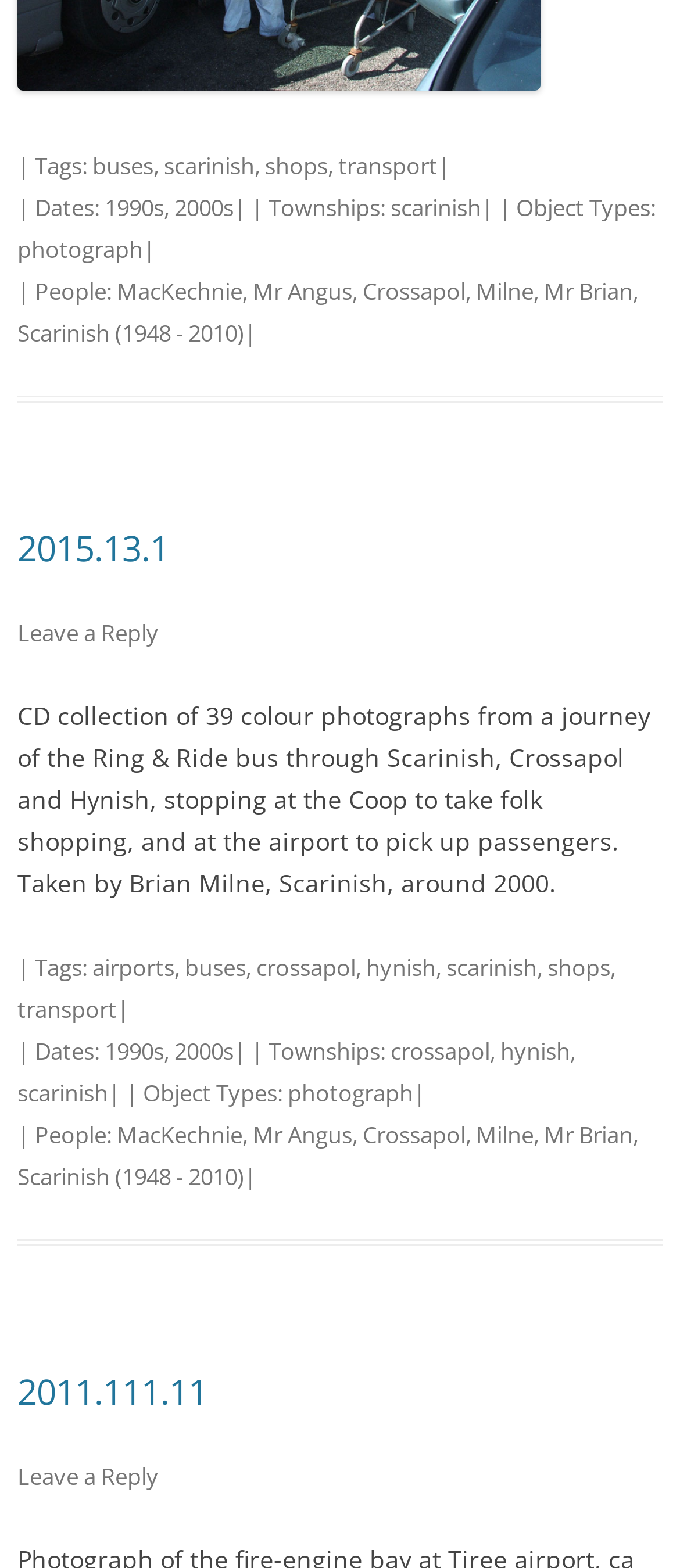Please answer the following question as detailed as possible based on the image: 
What is the object type of the collection?

The object type of the collection can be determined by looking at the links under the 'Object Types:' section, which includes a link to 'photograph'.